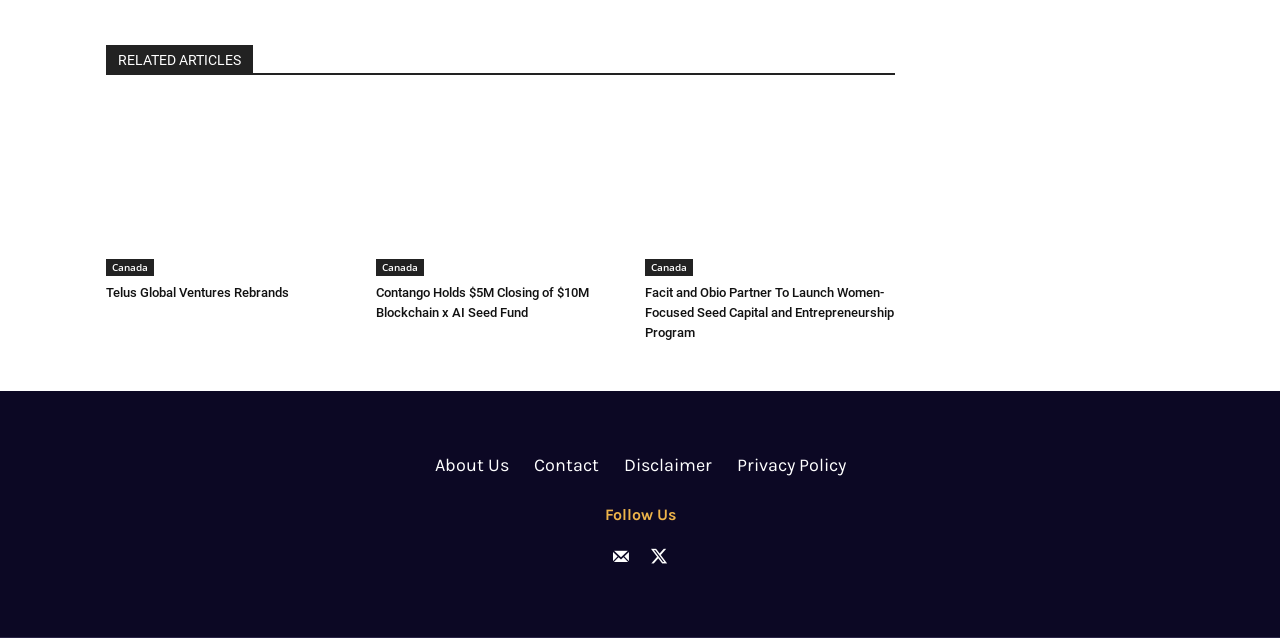What are the social media icons at the bottom of the page?
Look at the image and answer the question using a single word or phrase.

Facebook and Twitter